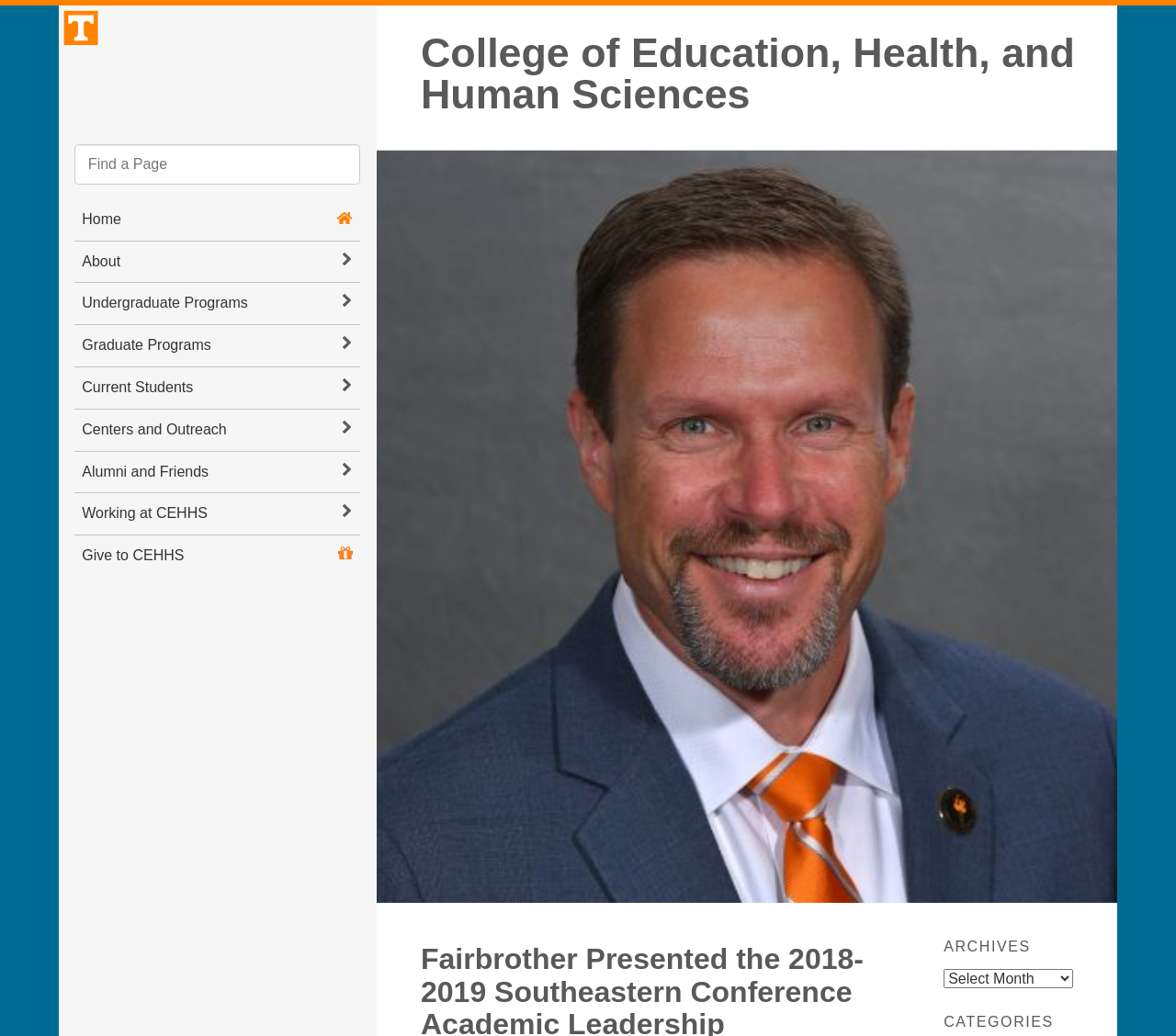Based on the element description, predict the bounding box coordinates (top-left x, top-left y, bottom-right x, bottom-right y) for the UI element in the screenshot: The University of Tennessee, Knoxville

[0.05, 0.005, 0.32, 0.16]